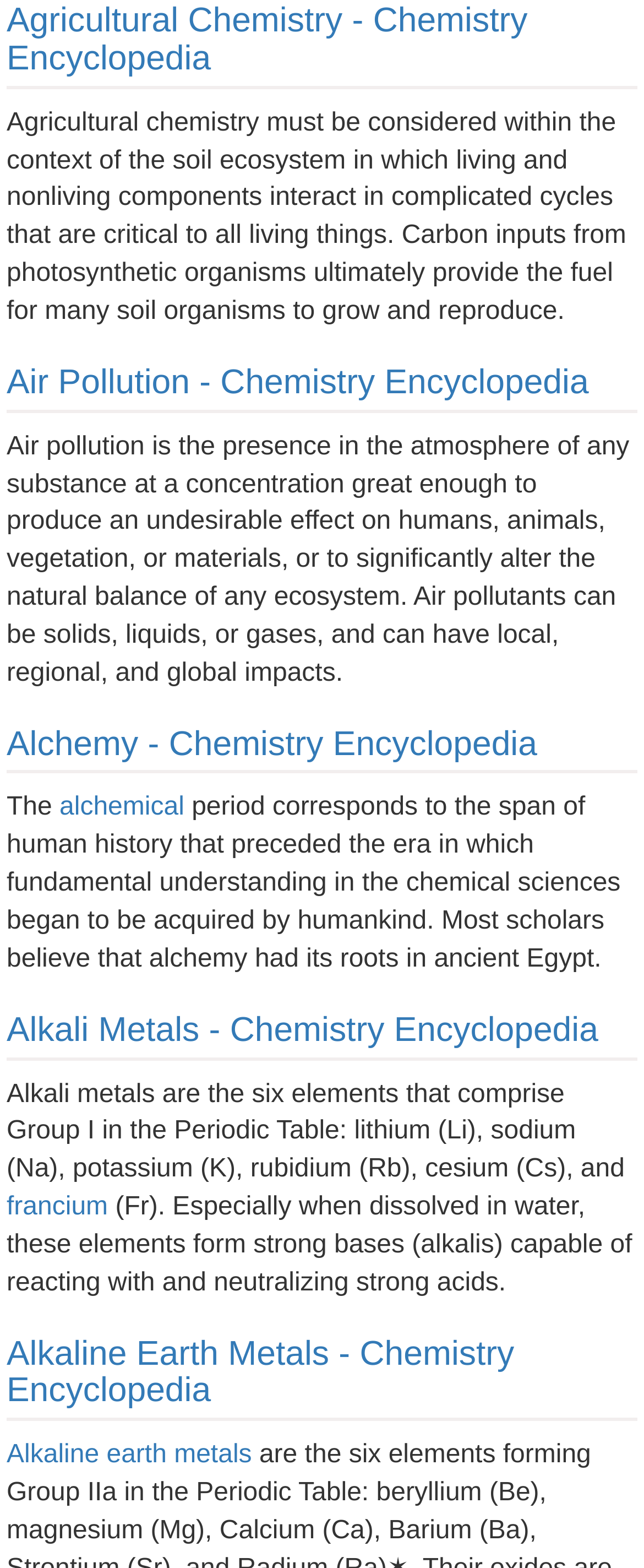Using the given description, provide the bounding box coordinates formatted as (top-left x, top-left y, bottom-right x, bottom-right y), with all values being floating point numbers between 0 and 1. Description: alchemical

[0.092, 0.506, 0.286, 0.524]